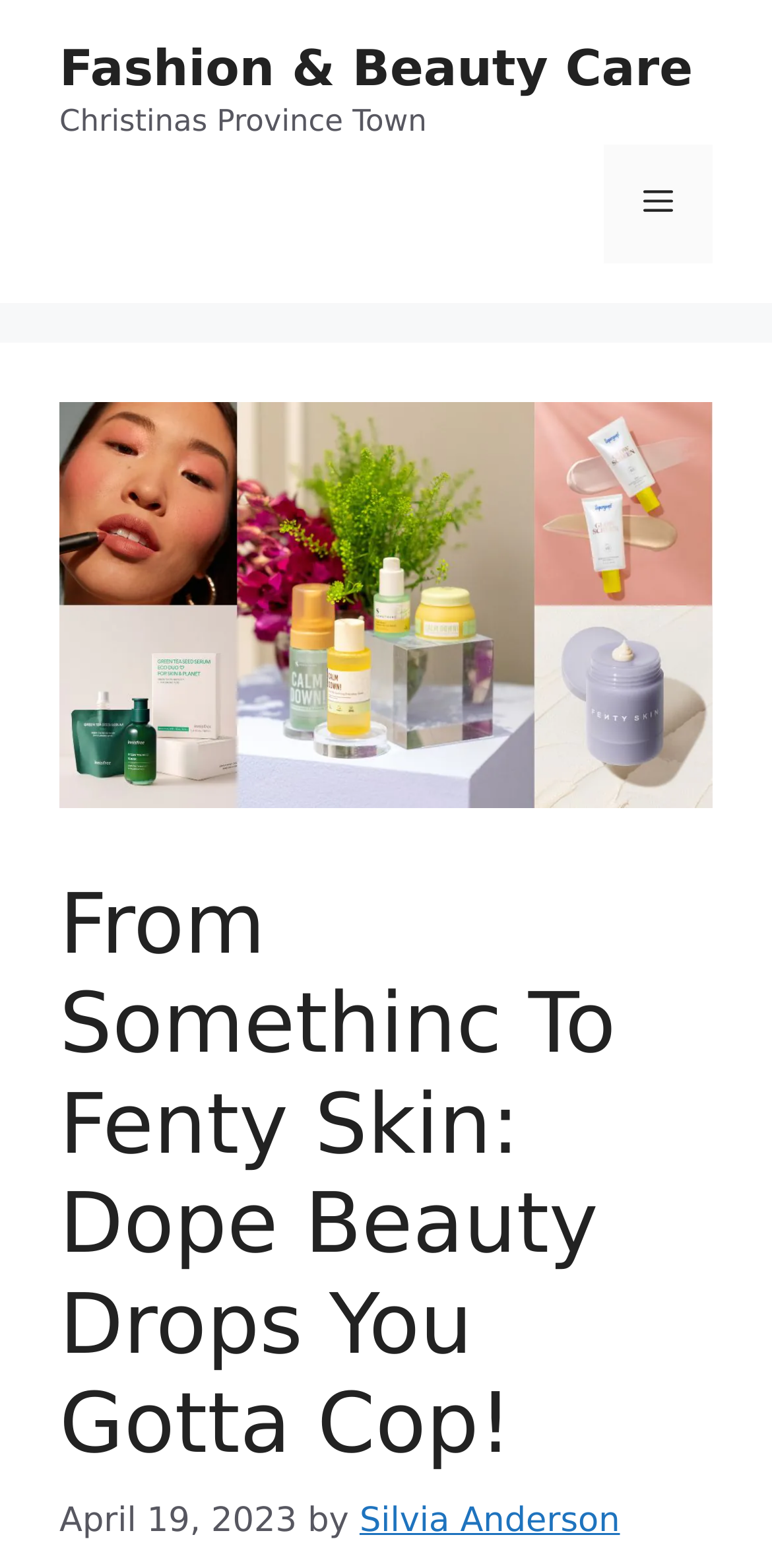What is the topic of the article?
Please use the image to provide a one-word or short phrase answer.

Dope Beauty Drops